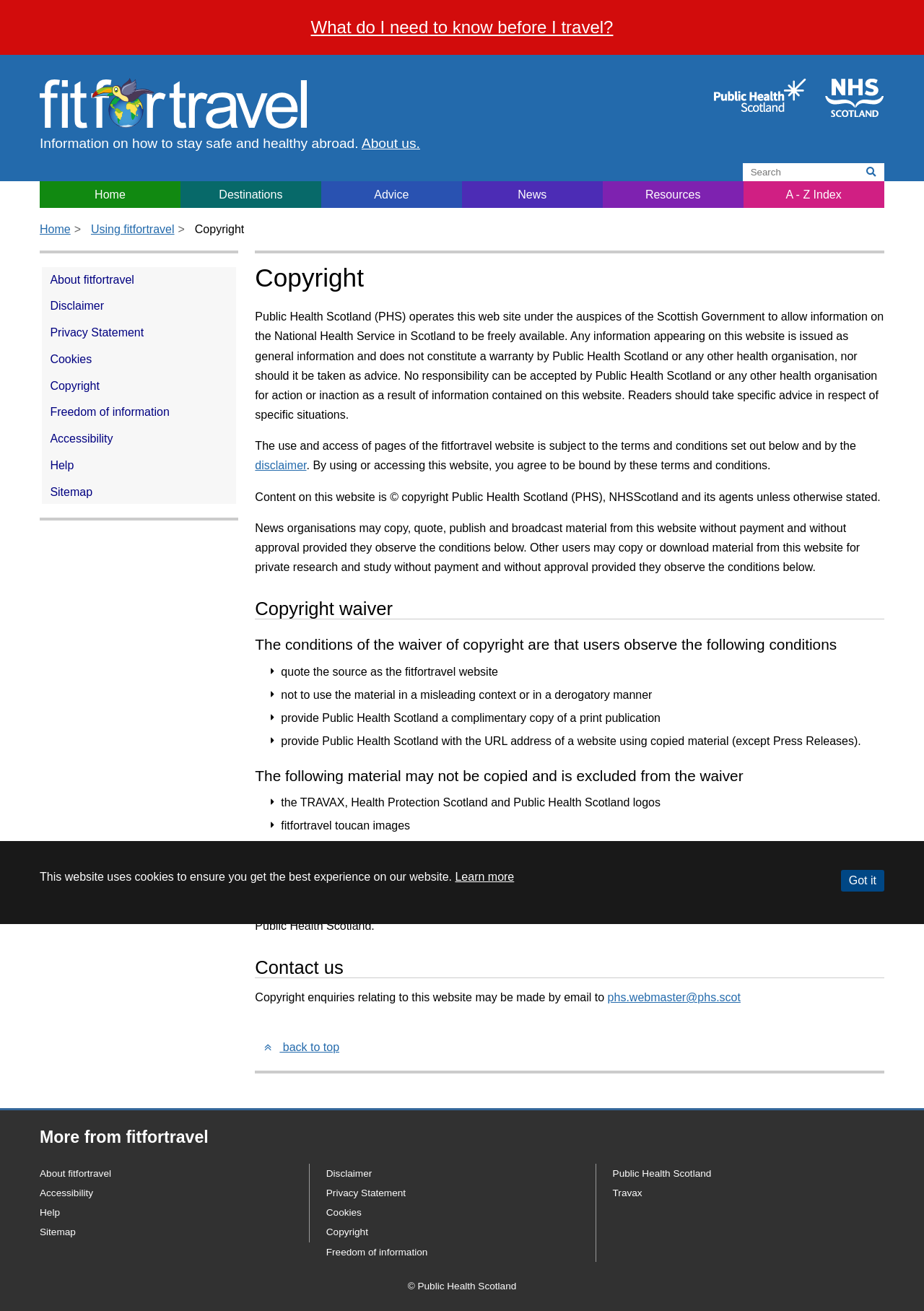Determine the coordinates of the bounding box for the clickable area needed to execute this instruction: "Go to the home page".

[0.043, 0.138, 0.195, 0.159]